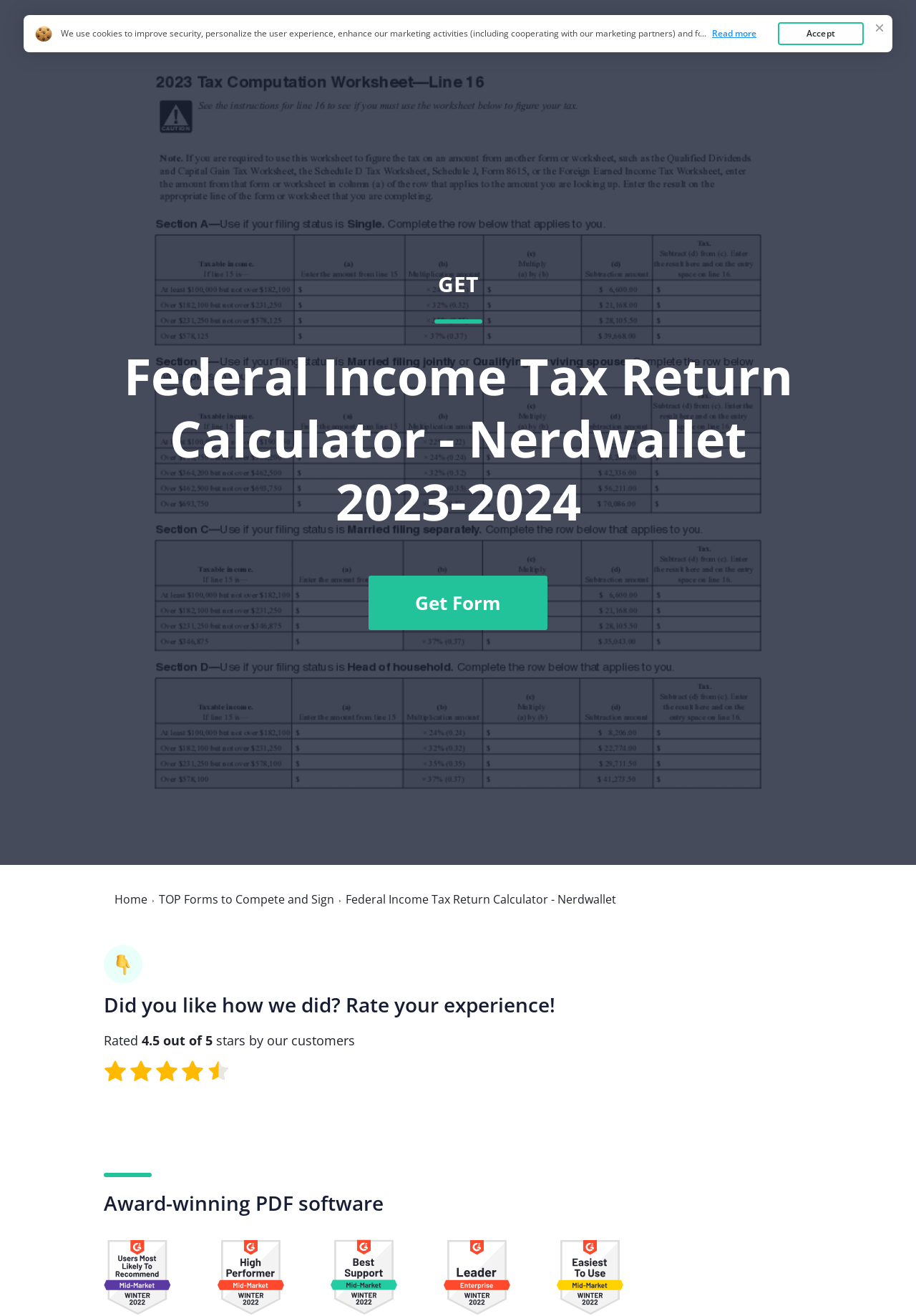Find the bounding box coordinates of the clickable region needed to perform the following instruction: "Click the 'GET Federal Income Tax Return Calculator - Nerdwallet 2023-2024 Get Form' link". The coordinates should be provided as four float numbers between 0 and 1, i.e., [left, top, right, bottom].

[0.117, 0.054, 0.883, 0.63]